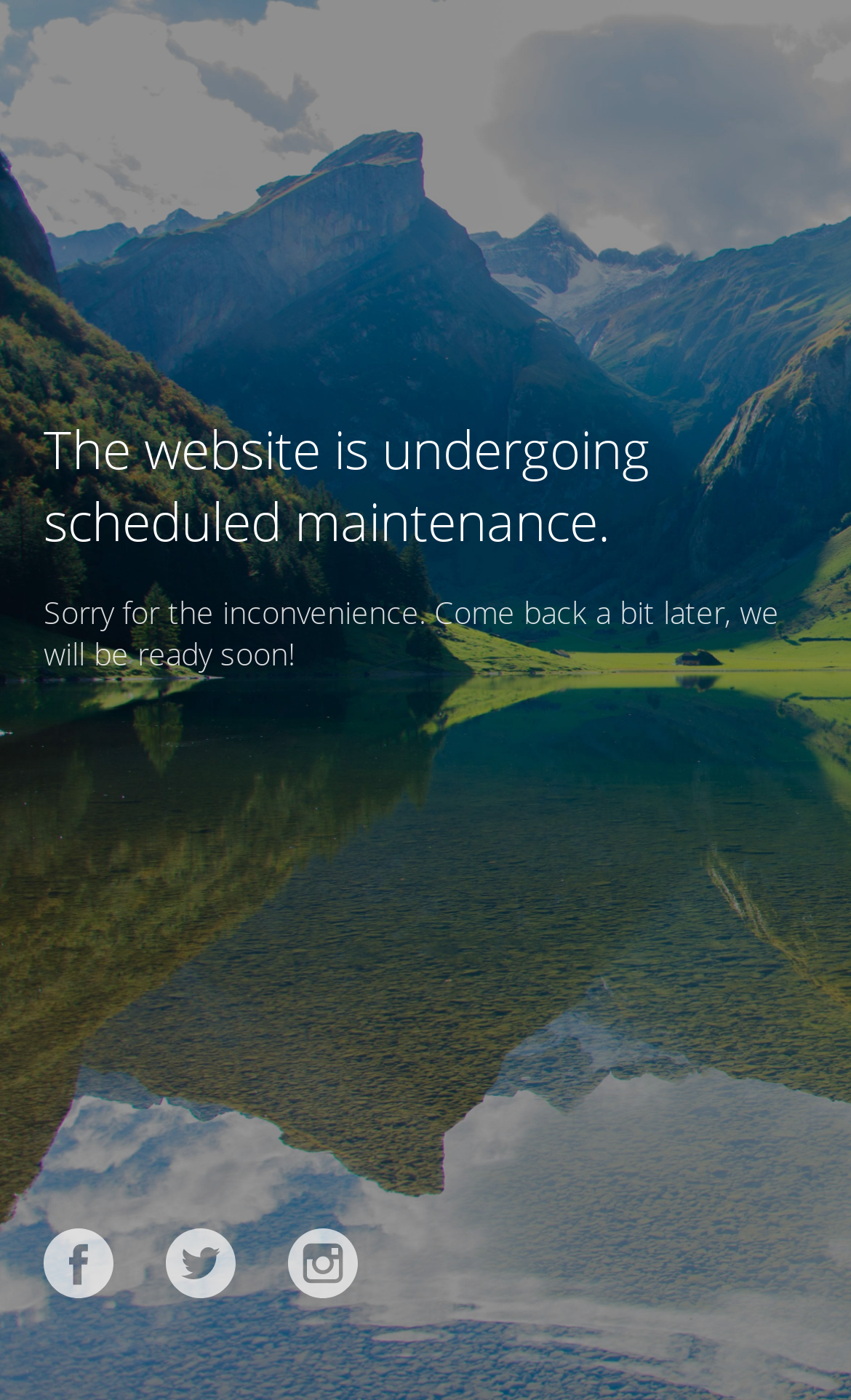Provide a brief response to the question below using a single word or phrase: 
What is the tone of the webpage?

Apologetic